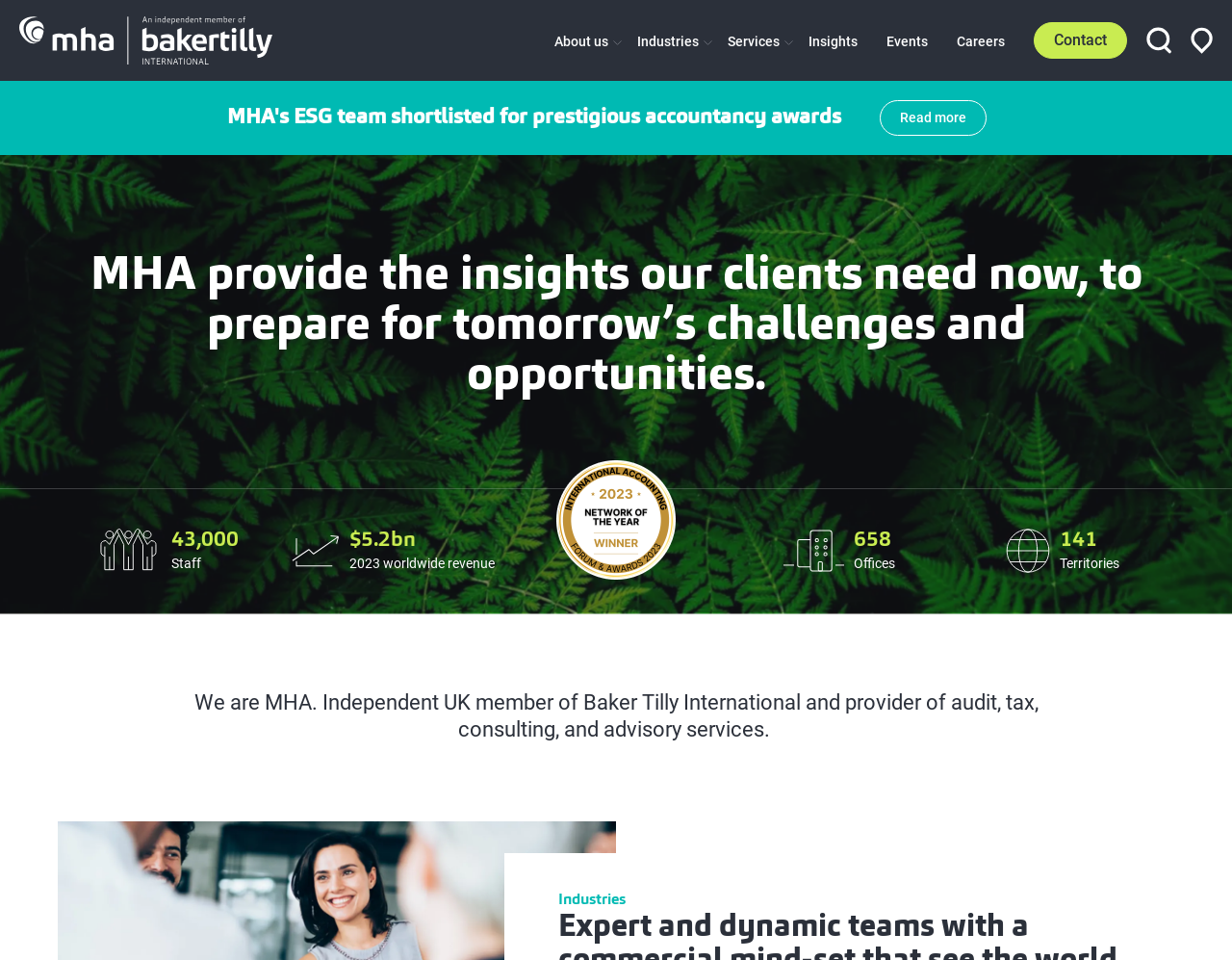Identify the webpage's primary heading and generate its text.

MHA provide the insights our clients need now, to prepare for tomorrow’s challenges and opportunities.